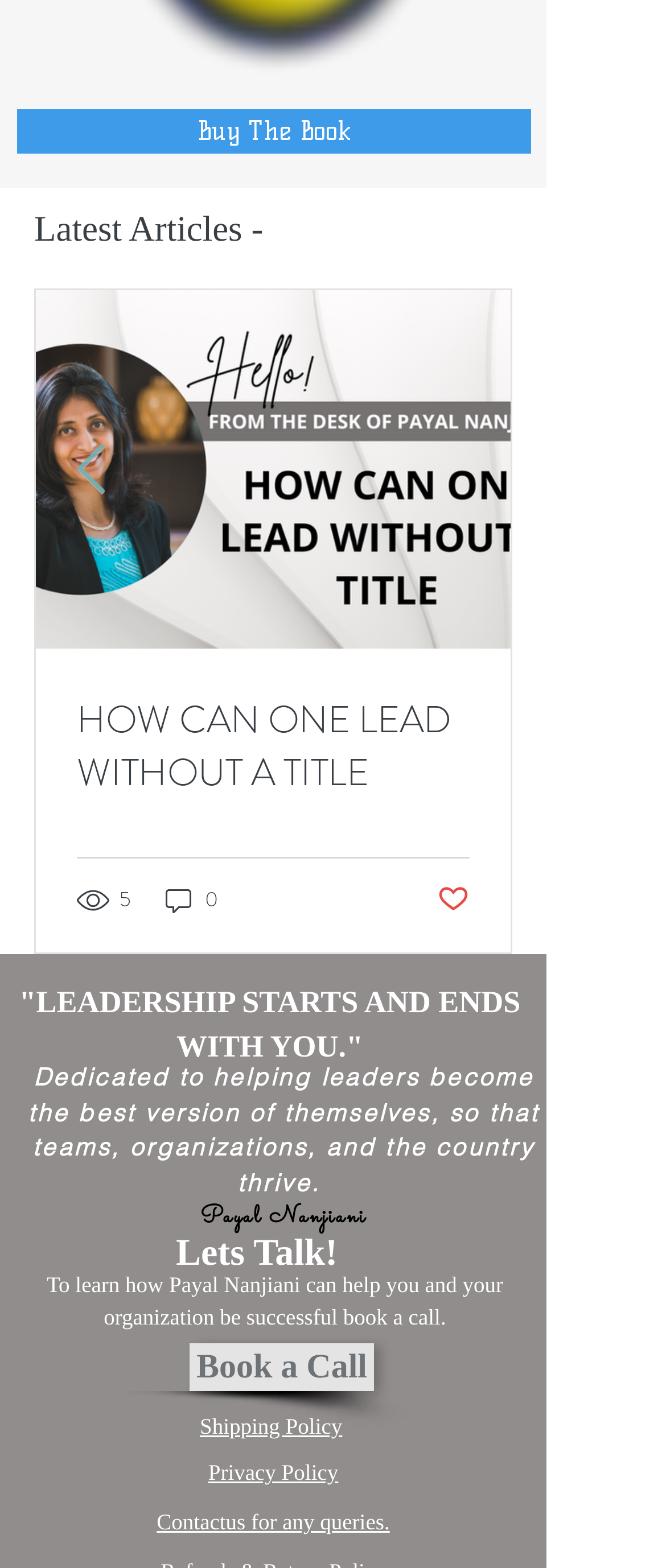Find and specify the bounding box coordinates that correspond to the clickable region for the instruction: "Click on the 'Previous Item' button".

[0.113, 0.283, 0.159, 0.316]